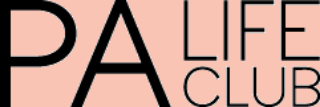What is the focus of the 'PA Life Club'?
Please provide a single word or phrase based on the screenshot.

Resources and connections for personal assistants